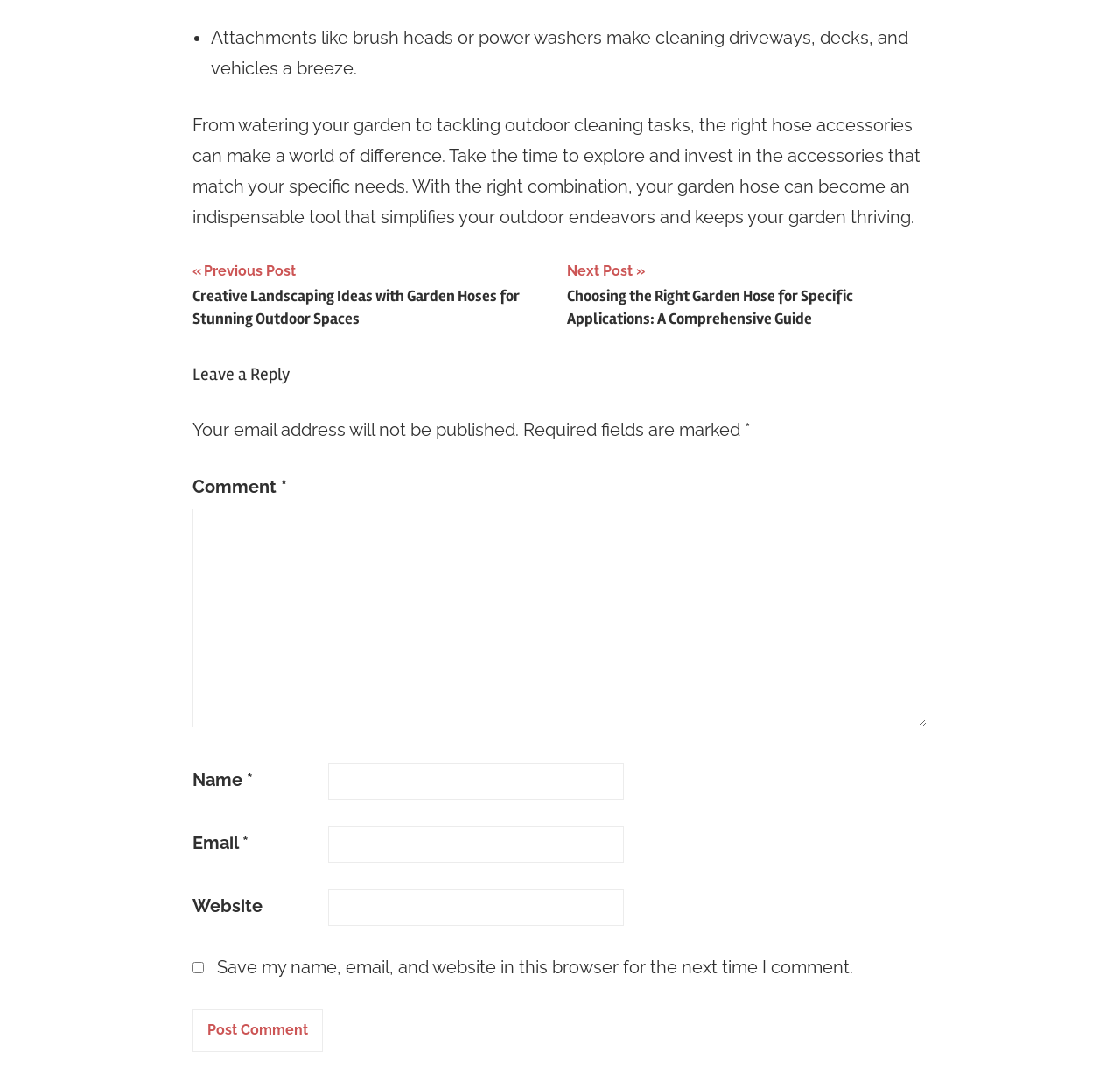Determine the bounding box coordinates of the UI element described below. Use the format (top-left x, top-left y, bottom-right x, bottom-right y) with floating point numbers between 0 and 1: name="submit" value="Post Comment"

[0.172, 0.94, 0.288, 0.98]